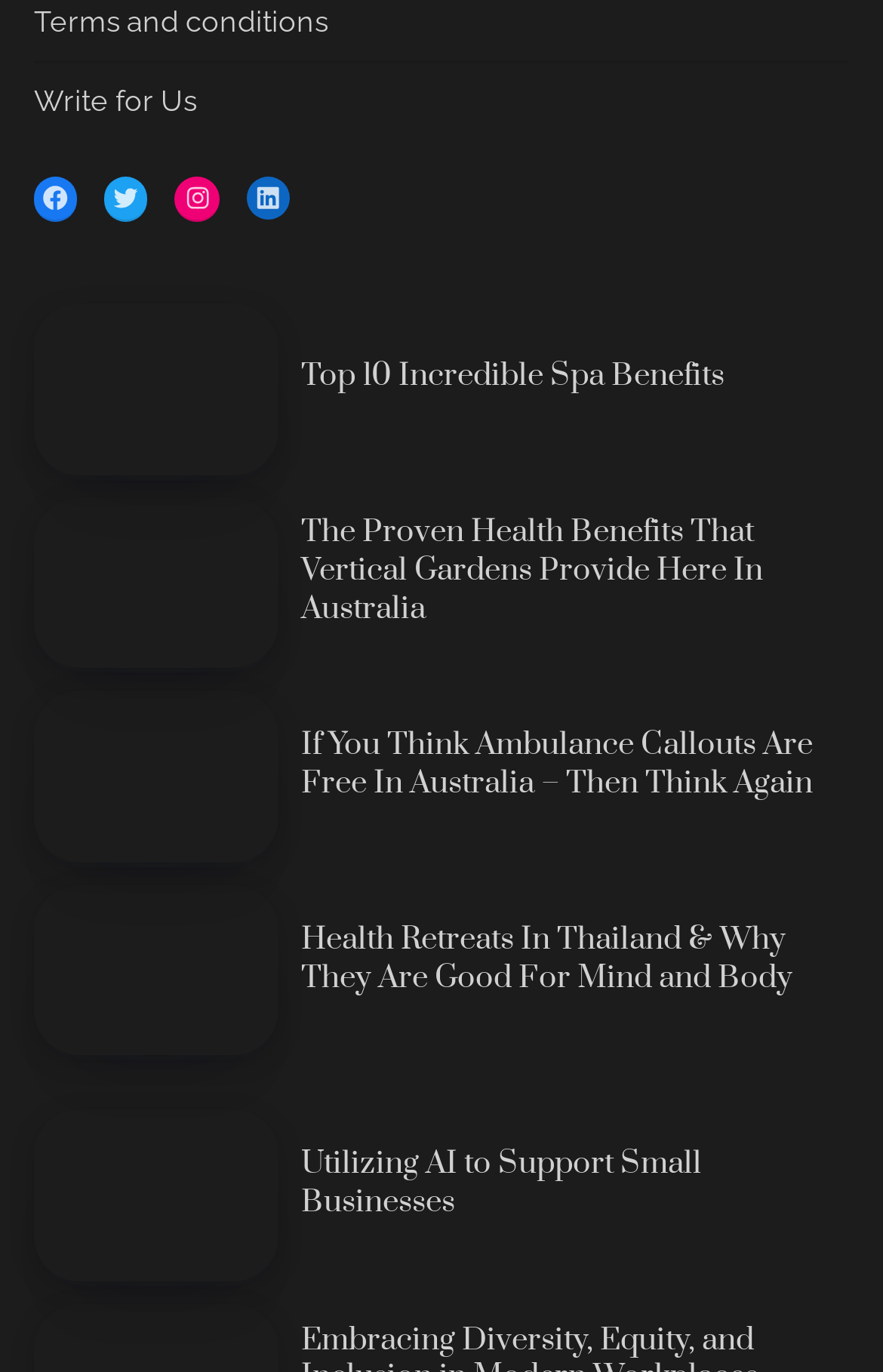Locate the bounding box coordinates of the element that should be clicked to execute the following instruction: "Discover best wellness retreats".

[0.038, 0.645, 0.315, 0.77]